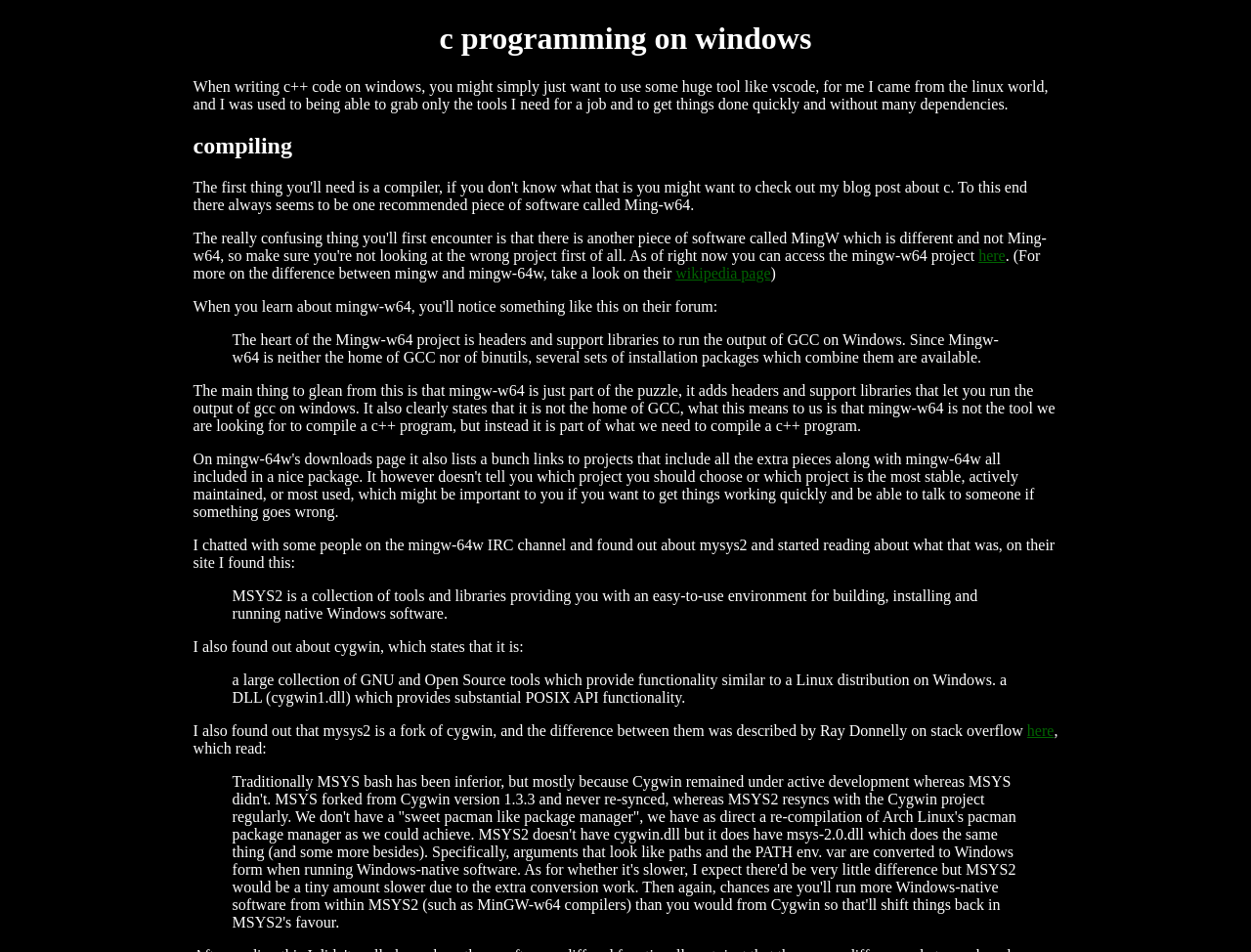Using the webpage screenshot and the element description wikipedia page, determine the bounding box coordinates. Specify the coordinates in the format (top-left x, top-left y, bottom-right x, bottom-right y) with values ranging from 0 to 1.

[0.54, 0.278, 0.616, 0.295]